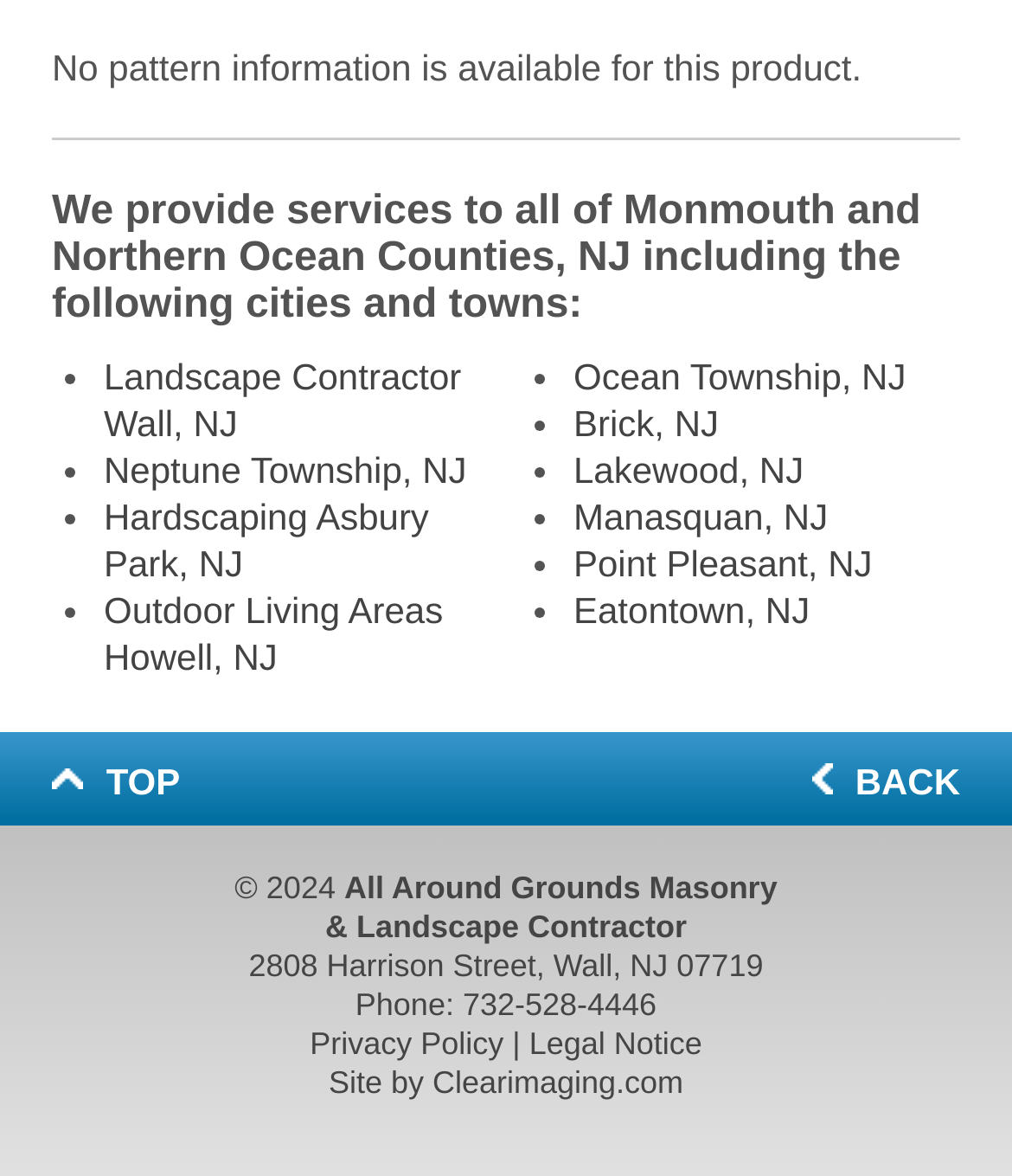Kindly determine the bounding box coordinates for the clickable area to achieve the given instruction: "Click on Top".

[0.0, 0.621, 0.229, 0.701]